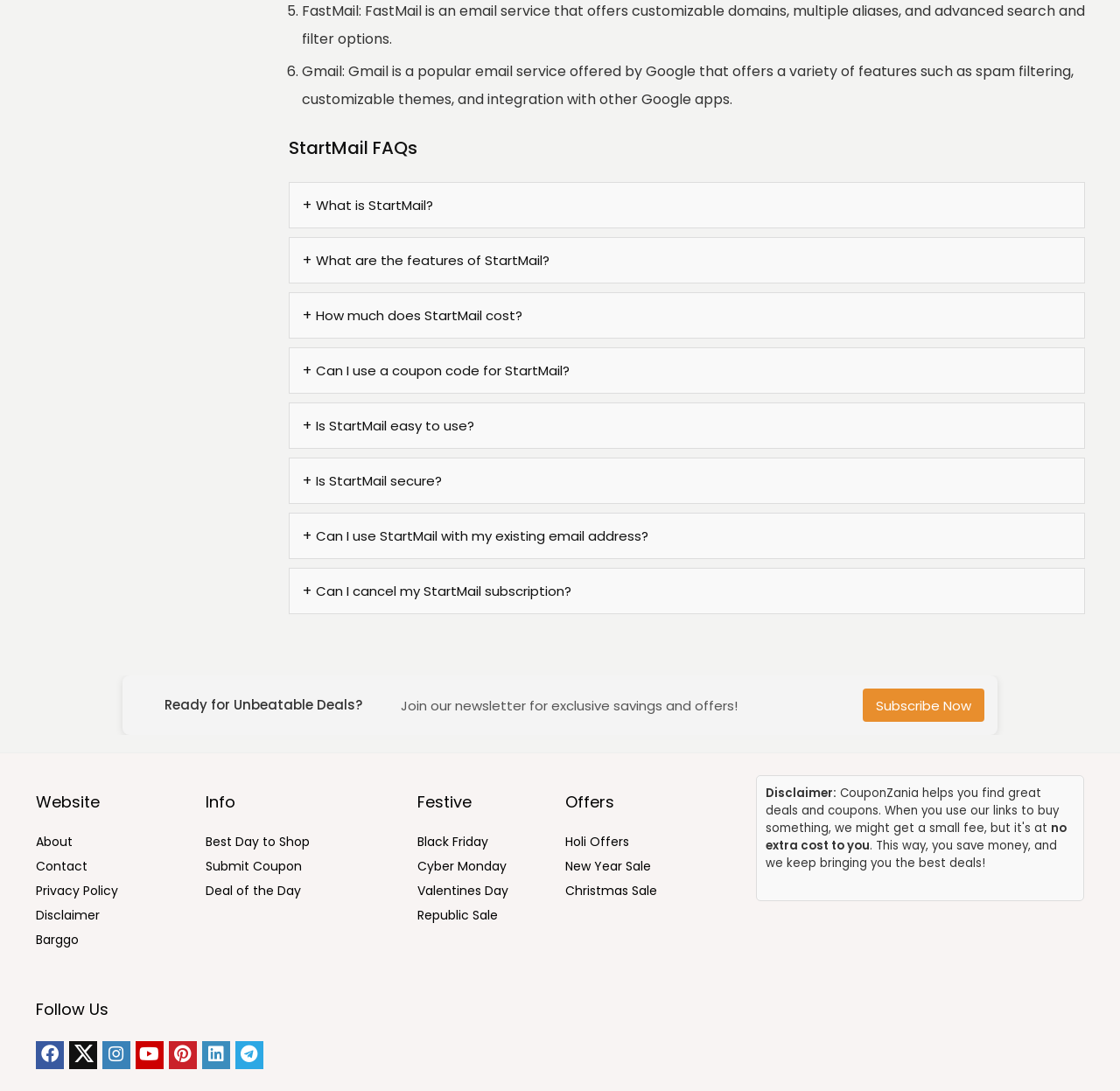Refer to the image and provide a thorough answer to this question:
What is the name of the email service described?

The webpage has a section titled 'StartMail FAQs' which suggests that the email service being described is StartMail.